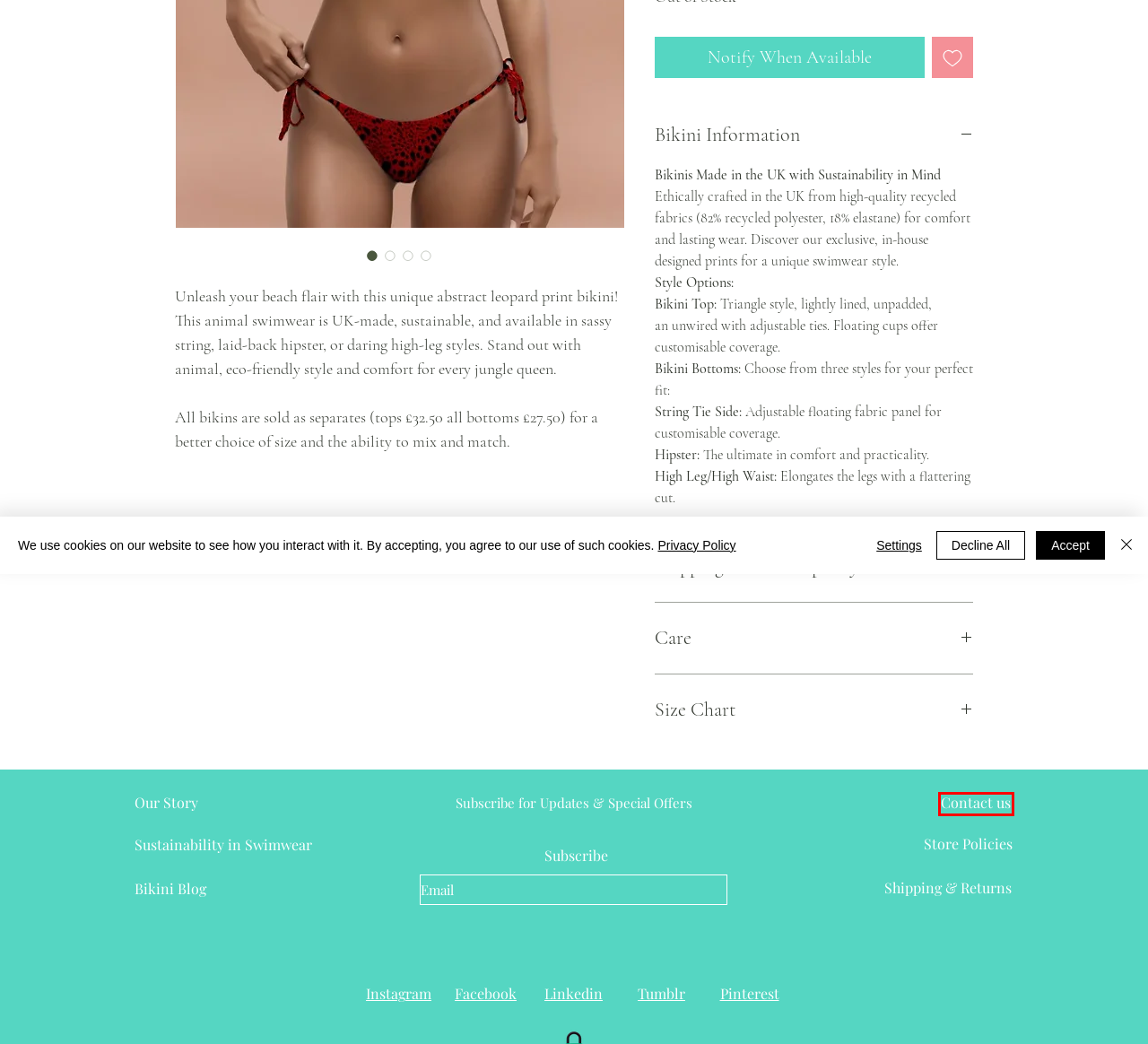After examining the screenshot of a webpage with a red bounding box, choose the most accurate webpage description that corresponds to the new page after clicking the element inside the red box. Here are the candidates:
A. Shipping & Returns | Sustainable Swimwear | Always Sunshine Somewhere
B. Women's Summer Beach Ready Swimwear UK - Ethical Bikini's
C. Shop Women's Swimwear UK  - Ethical Bikini's and Swimsuits
D. Shop Bold & Exclusive Print Swimwear UK - Bikinis & Swimsuits
E. Sustainable Swimwear & Bikini Blog - News & Trends UK
F. Bandeau Bikini Sets - Flattering & Sustainable Swimwear UK
G. Women's Sustainable Bikini's and Swimsuits - Made In the UK
H. Store Policies | Beautifully British Beachwear | Always Sunshine Somewhere

C